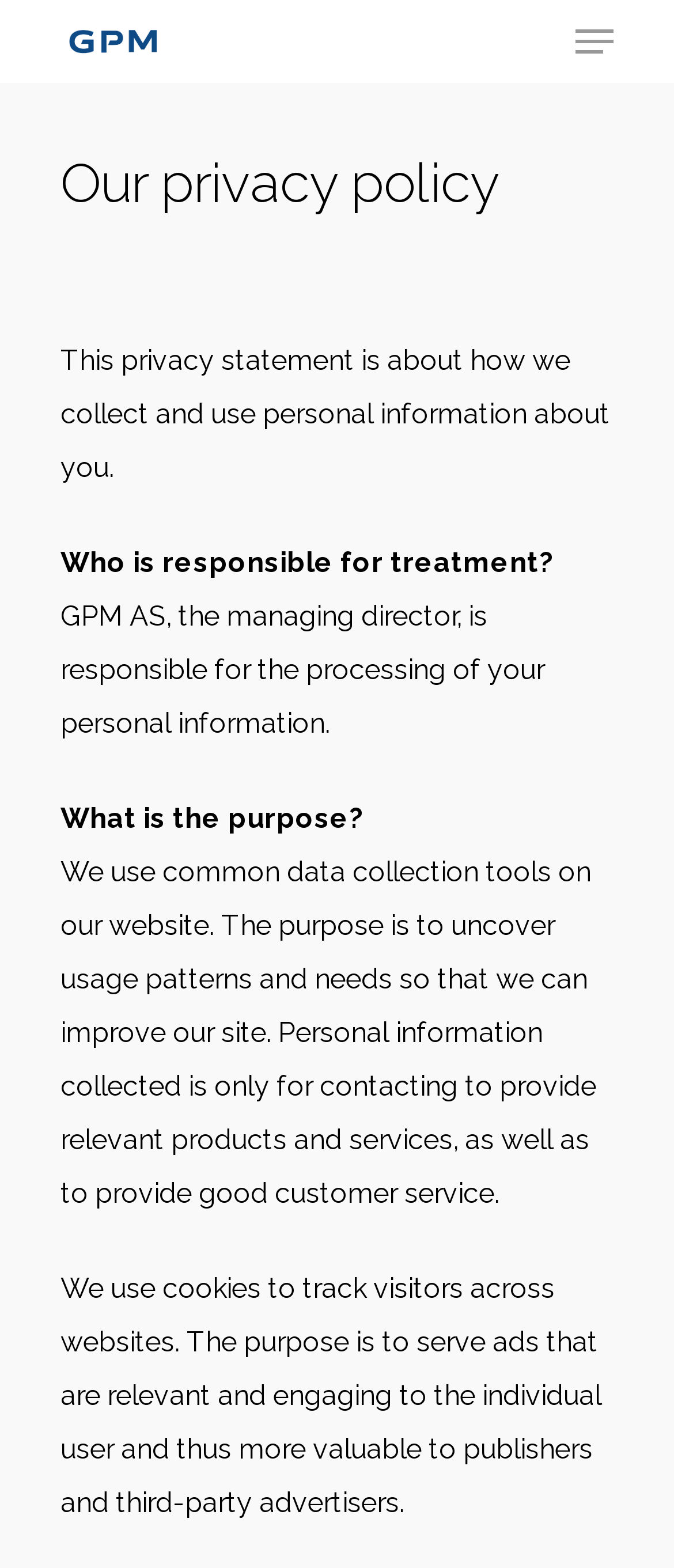Please find the bounding box for the UI component described as follows: "Menu".

[0.854, 0.015, 0.91, 0.037]